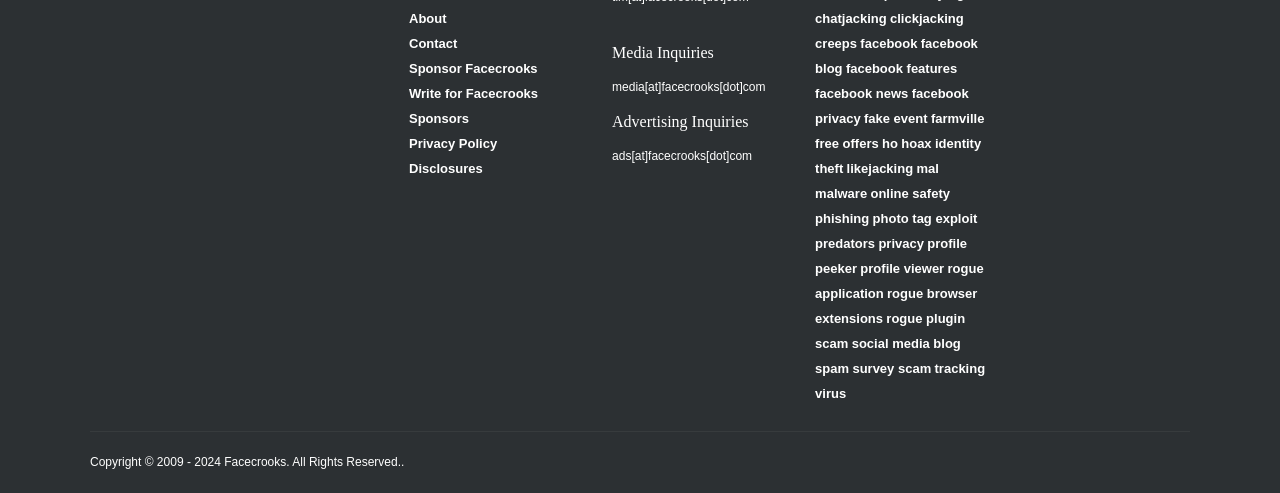Specify the bounding box coordinates of the element's region that should be clicked to achieve the following instruction: "Write for Facecrooks". The bounding box coordinates consist of four float numbers between 0 and 1, in the format [left, top, right, bottom].

[0.32, 0.174, 0.42, 0.205]